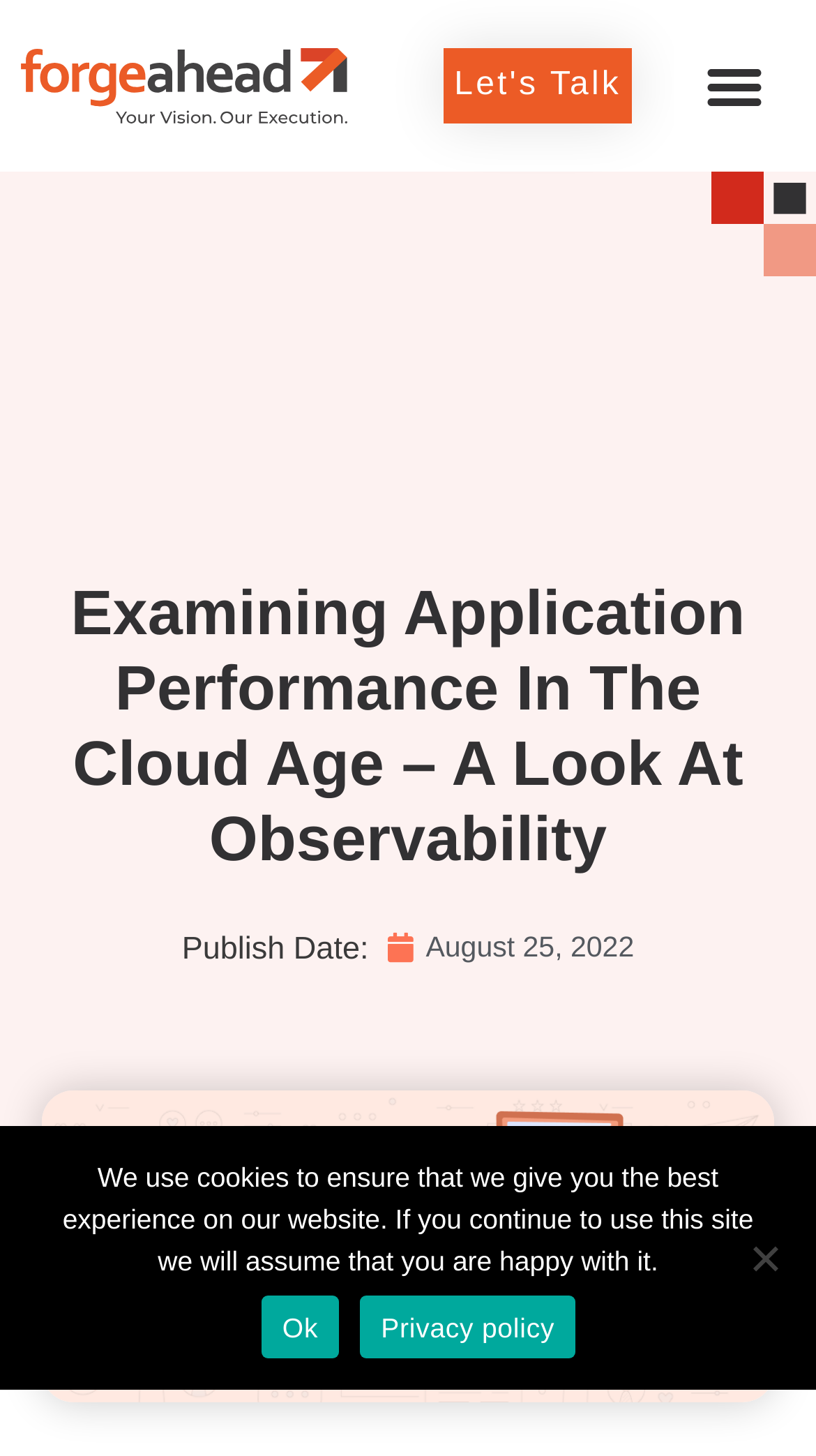What is the purpose of the 'Let's Talk' button?
Provide a well-explained and detailed answer to the question.

The purpose of the 'Let's Talk' button can be inferred from its location and design, which suggests that it is a call-to-action button to initiate a conversation or contact the company.